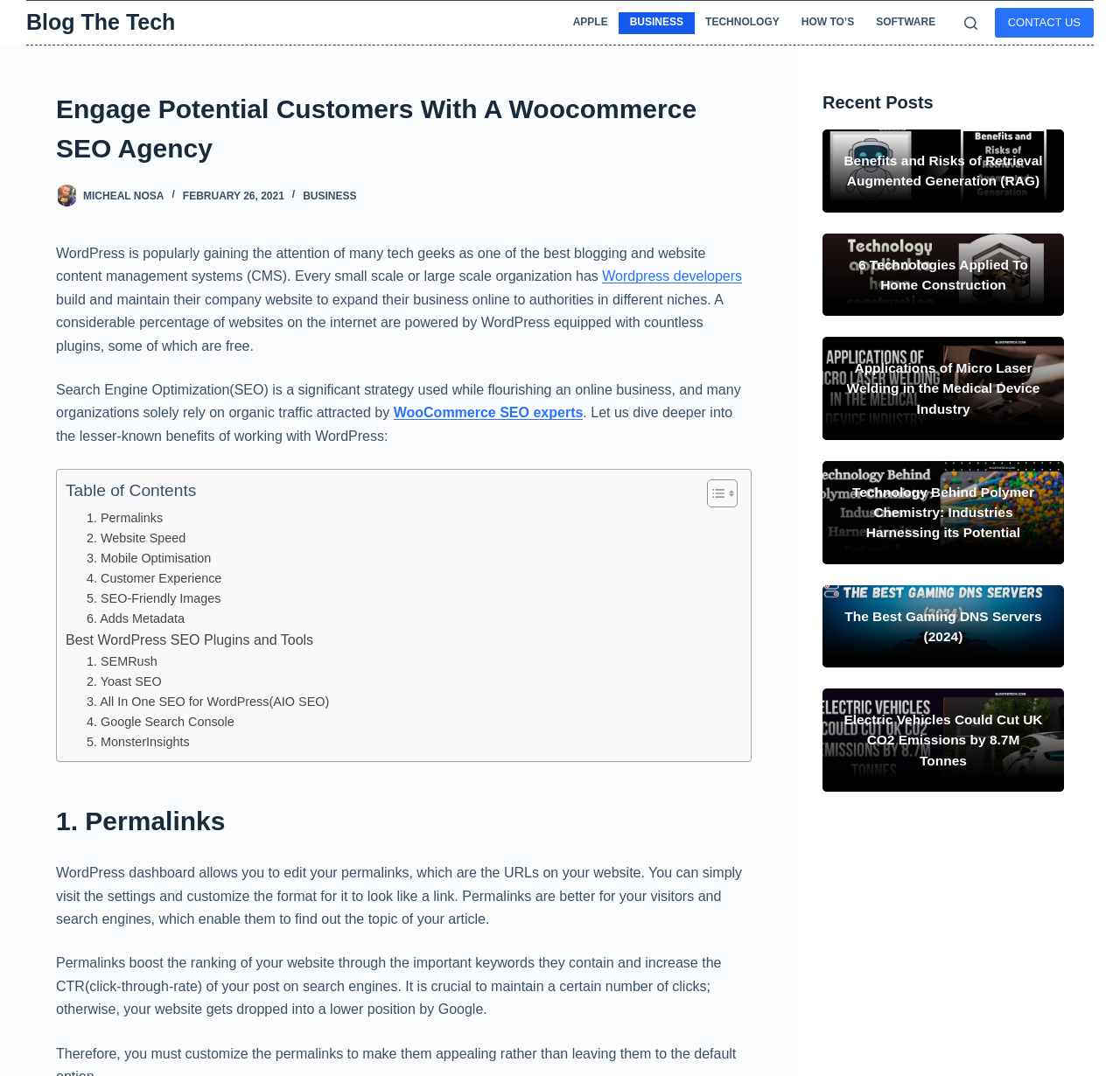Identify the bounding box coordinates of the section to be clicked to complete the task described by the following instruction: "Visit the 'WordPress developers' page". The coordinates should be four float numbers between 0 and 1, formatted as [left, top, right, bottom].

[0.538, 0.25, 0.663, 0.264]